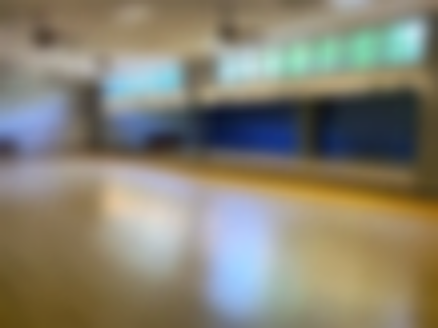Elaborate on all the key elements and details present in the image.

The image showcases the interior of "Studio A," a versatile event space that offers a bright and spacious atmosphere. The hardwood floor reflects the light, enhancing the feeling of openness. Natural light floods the room through multiple windows, contributing to a warm and inviting ambiance. The walls are equipped with various furniture and equipment options, allowing for customization to suit different events. Studio A is designed as a blank canvas for creativity, making it ideal for a variety of occasions, including fashion shows, baby showers, and corporate gatherings.